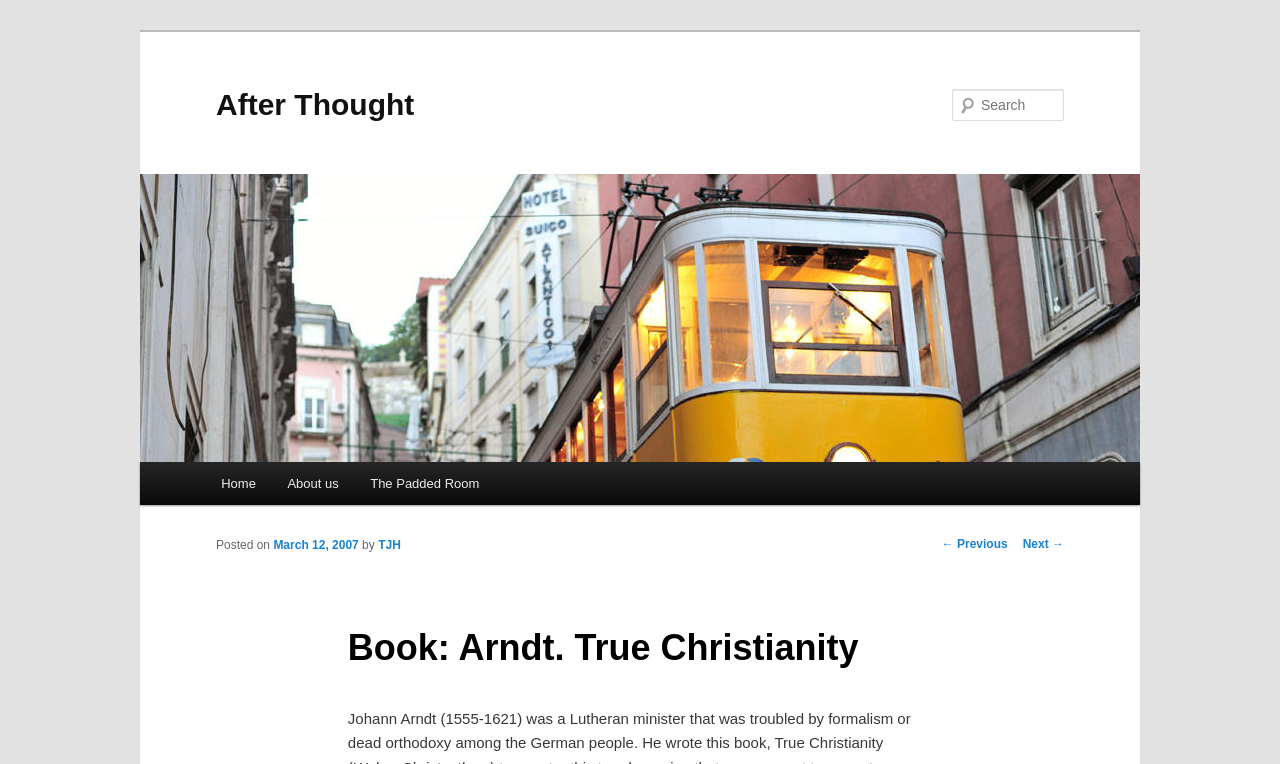What is the name of the book?
Answer the question in as much detail as possible.

I found the name of the book by looking at the heading element with the text 'Book: Arndt. True Christianity' which is located at the bottom of the page.